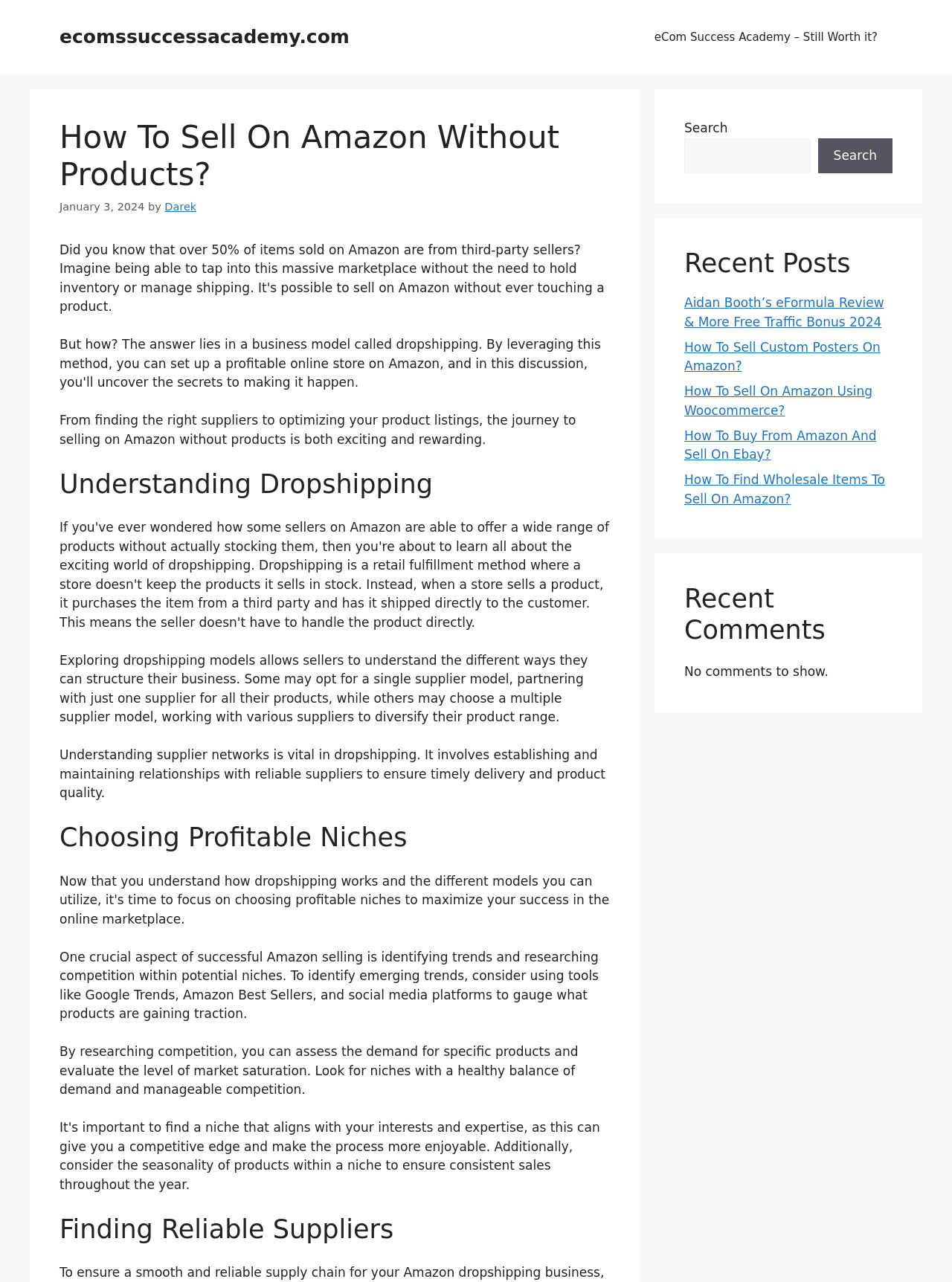Find the primary header on the webpage and provide its text.

How To Sell On Amazon Without Products?